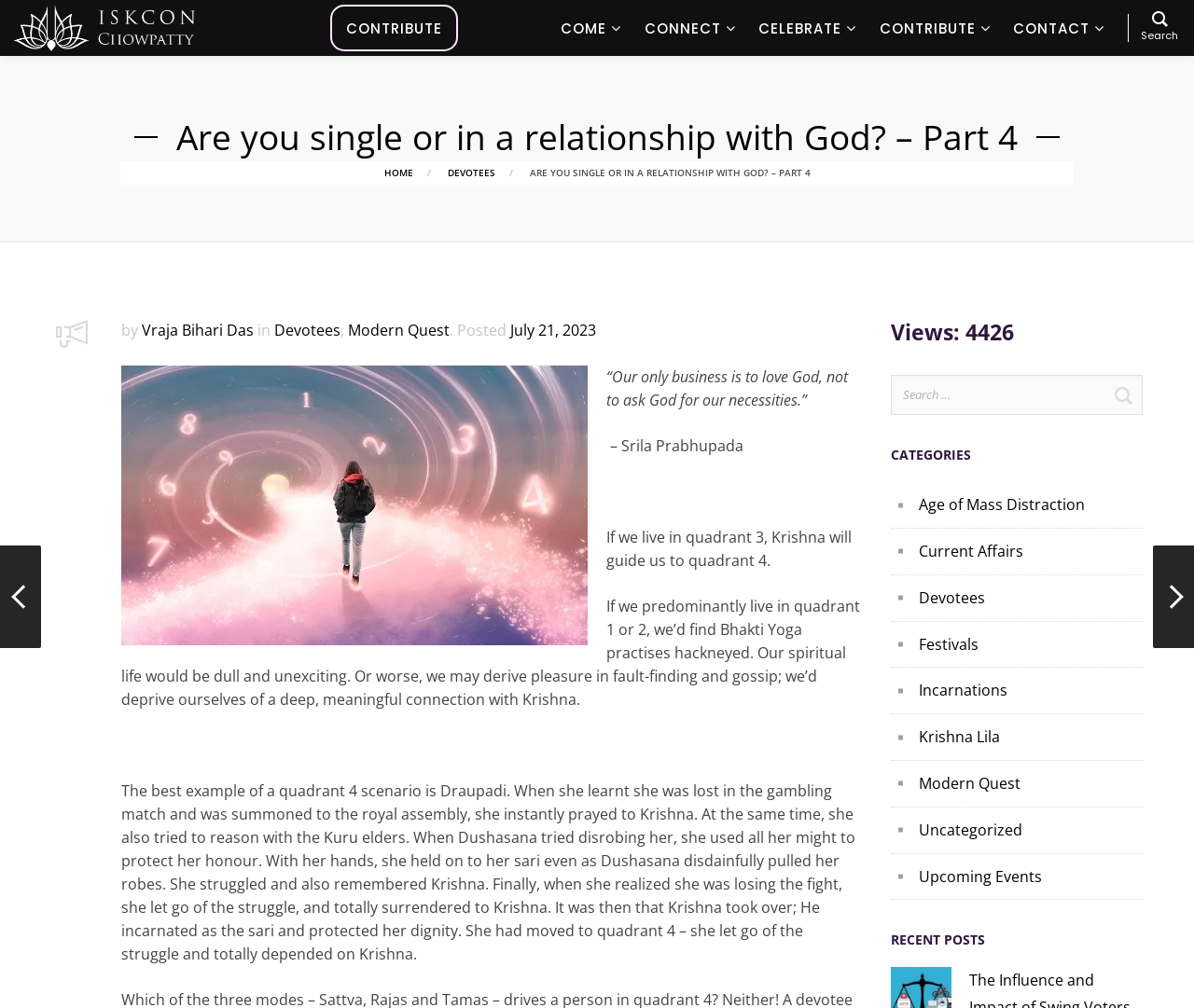From the webpage screenshot, predict the bounding box coordinates (top-left x, top-left y, bottom-right x, bottom-right y) for the UI element described here: Upcoming Events

[0.746, 0.856, 0.957, 0.883]